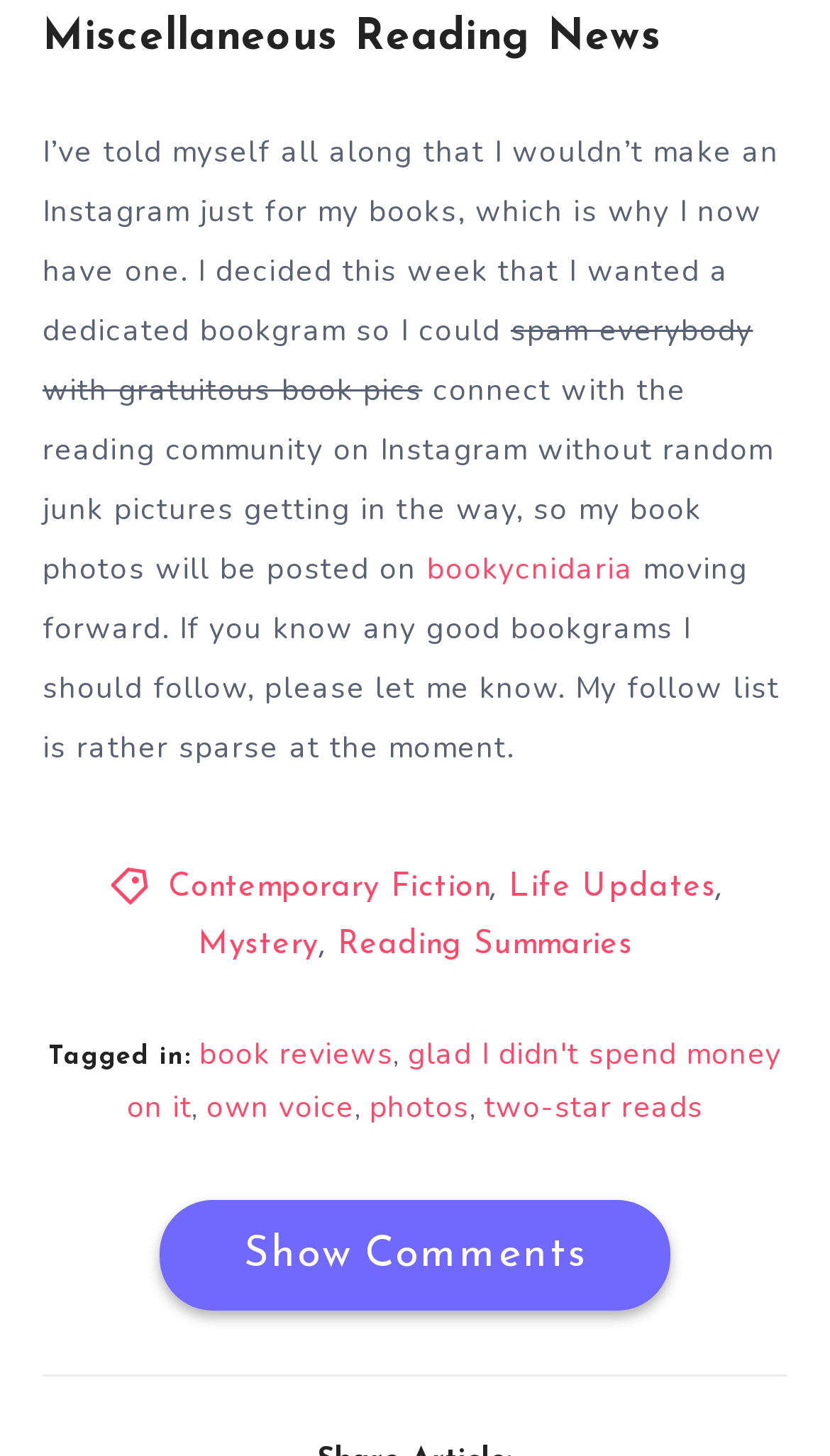What is the name of the bookstagram account?
Provide an in-depth answer to the question, covering all aspects.

The question is asking for the name of the bookstagram account mentioned in the webpage. By reading the text, we can find the link 'bookycnidaria' which is the name of the bookstagram account.